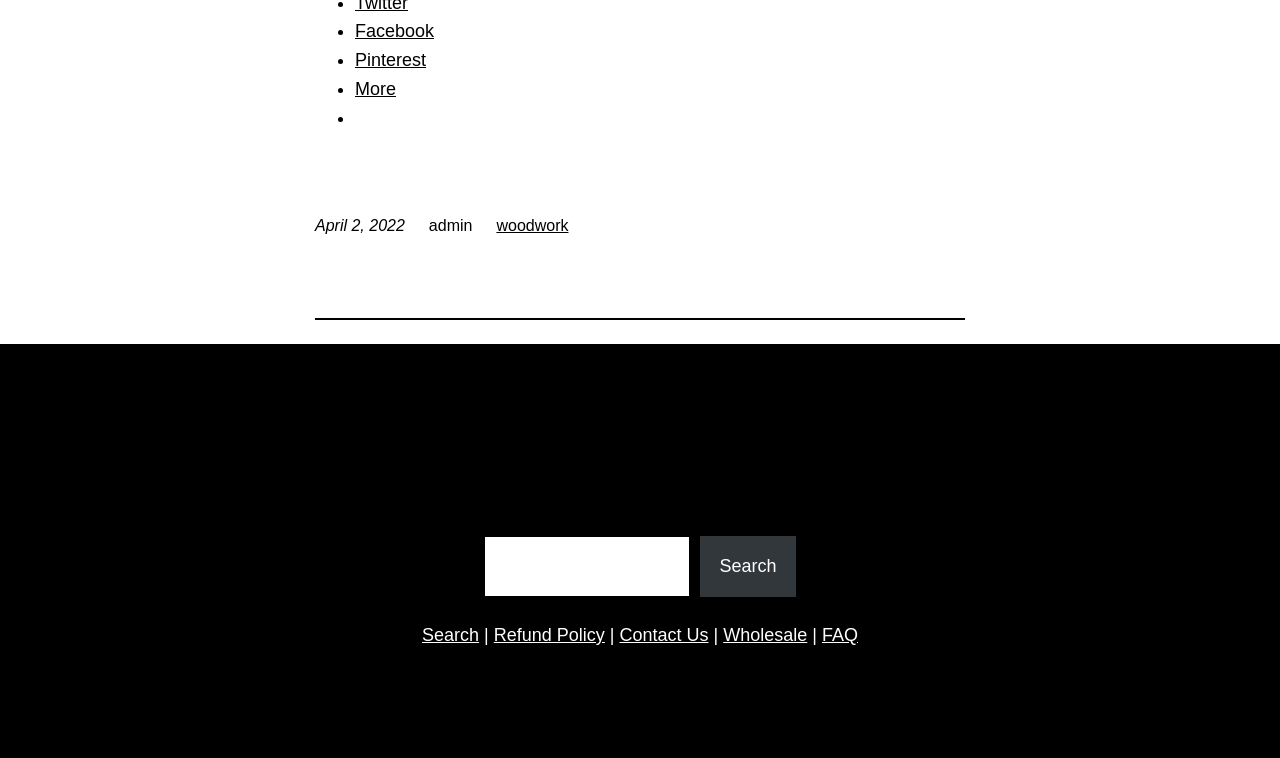Give a one-word or one-phrase response to the question:
What is the purpose of the search box?

To search the website